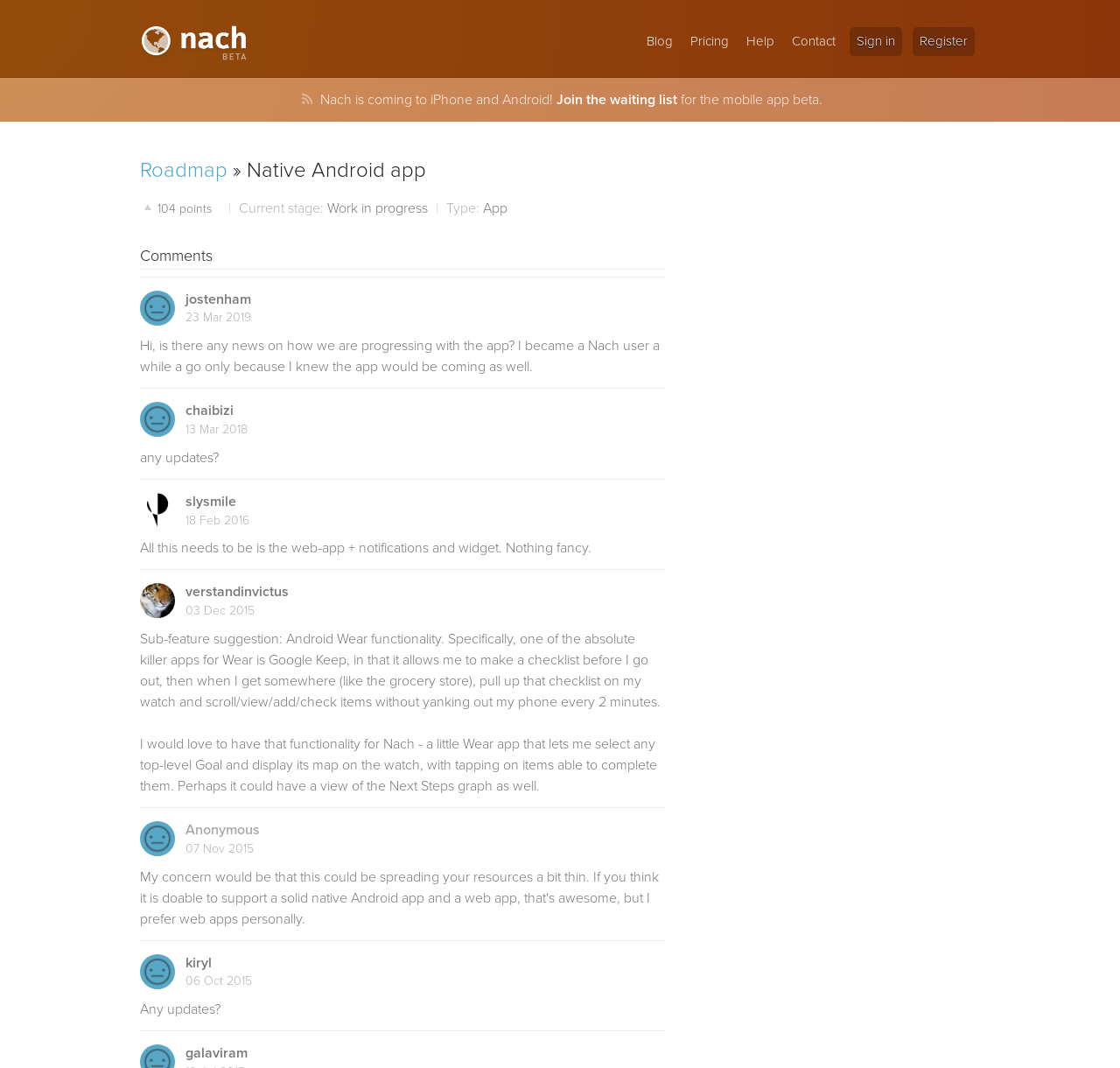How many links are there in the top navigation bar?
Based on the visual details in the image, please answer the question thoroughly.

I counted the number of links by looking at the top navigation bar and finding six distinct links: 'Nach', 'Blog', 'Pricing', 'Help', 'Contact', and 'Sign in/Register'.